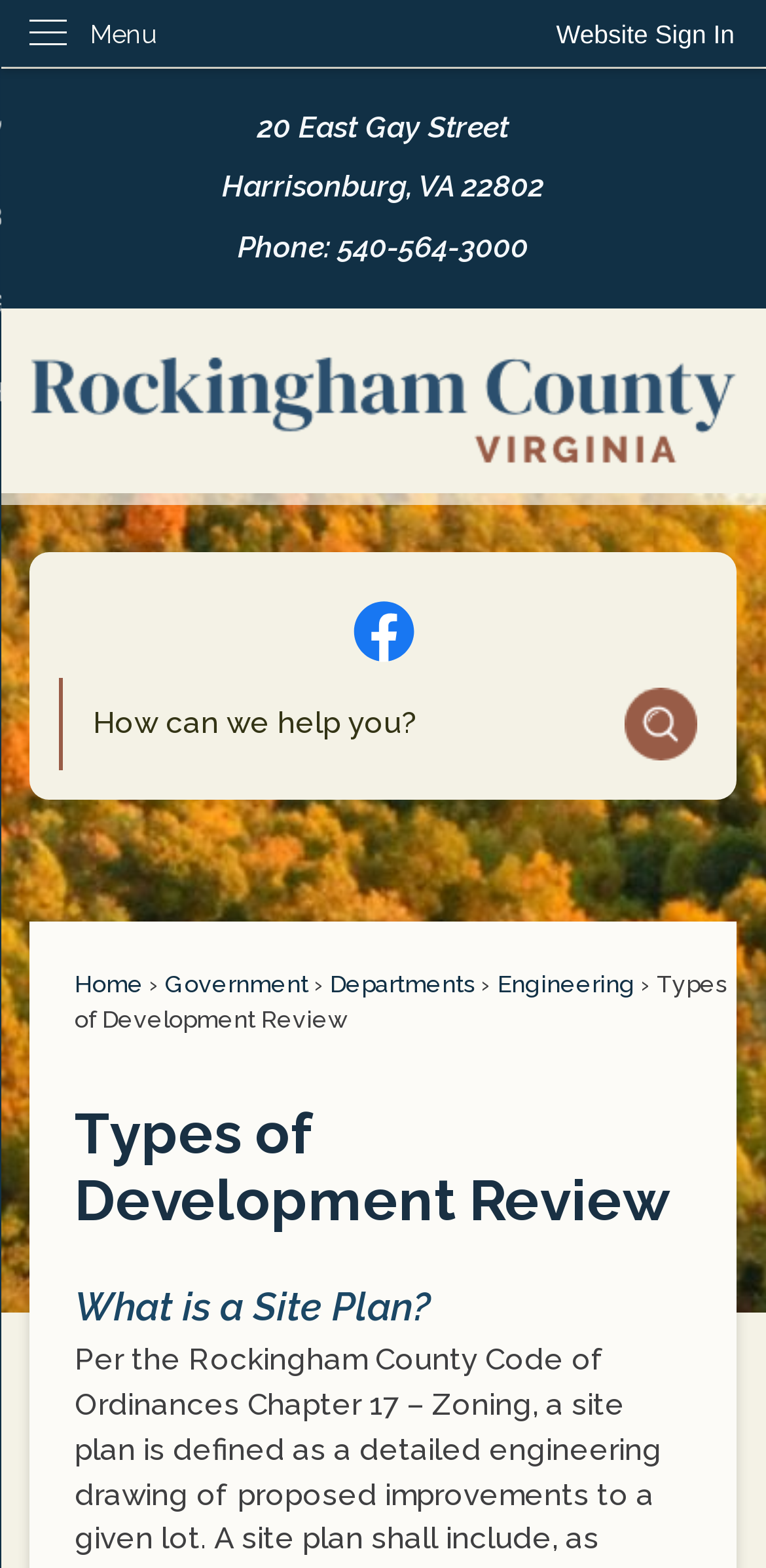What is the address of Rockingham County?
Answer with a single word or short phrase according to what you see in the image.

20 East Gay Street, Harrisonburg, VA 22802